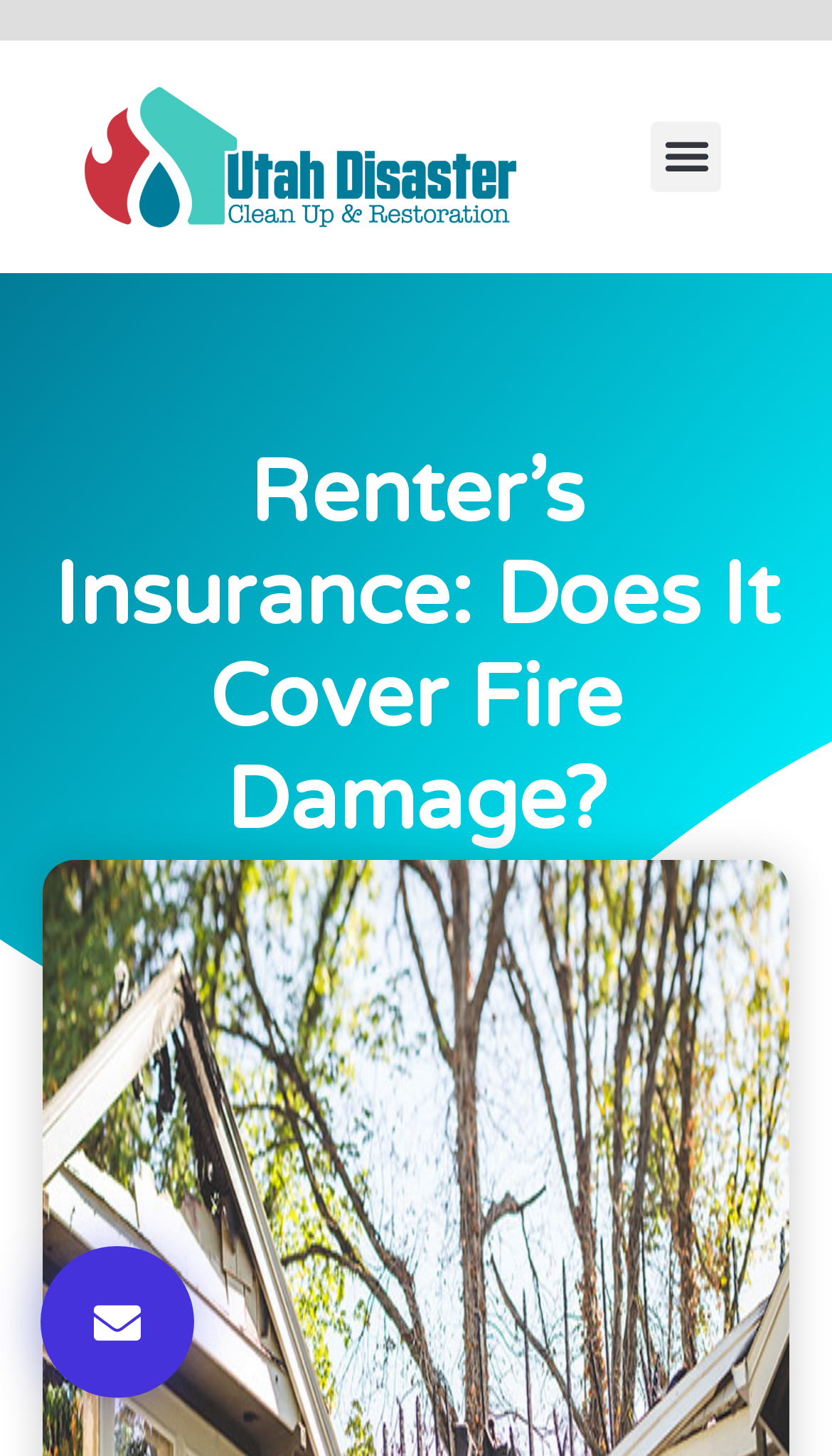Give a one-word or one-phrase response to the question: 
What is the date mentioned on the webpage?

November 16, 2022